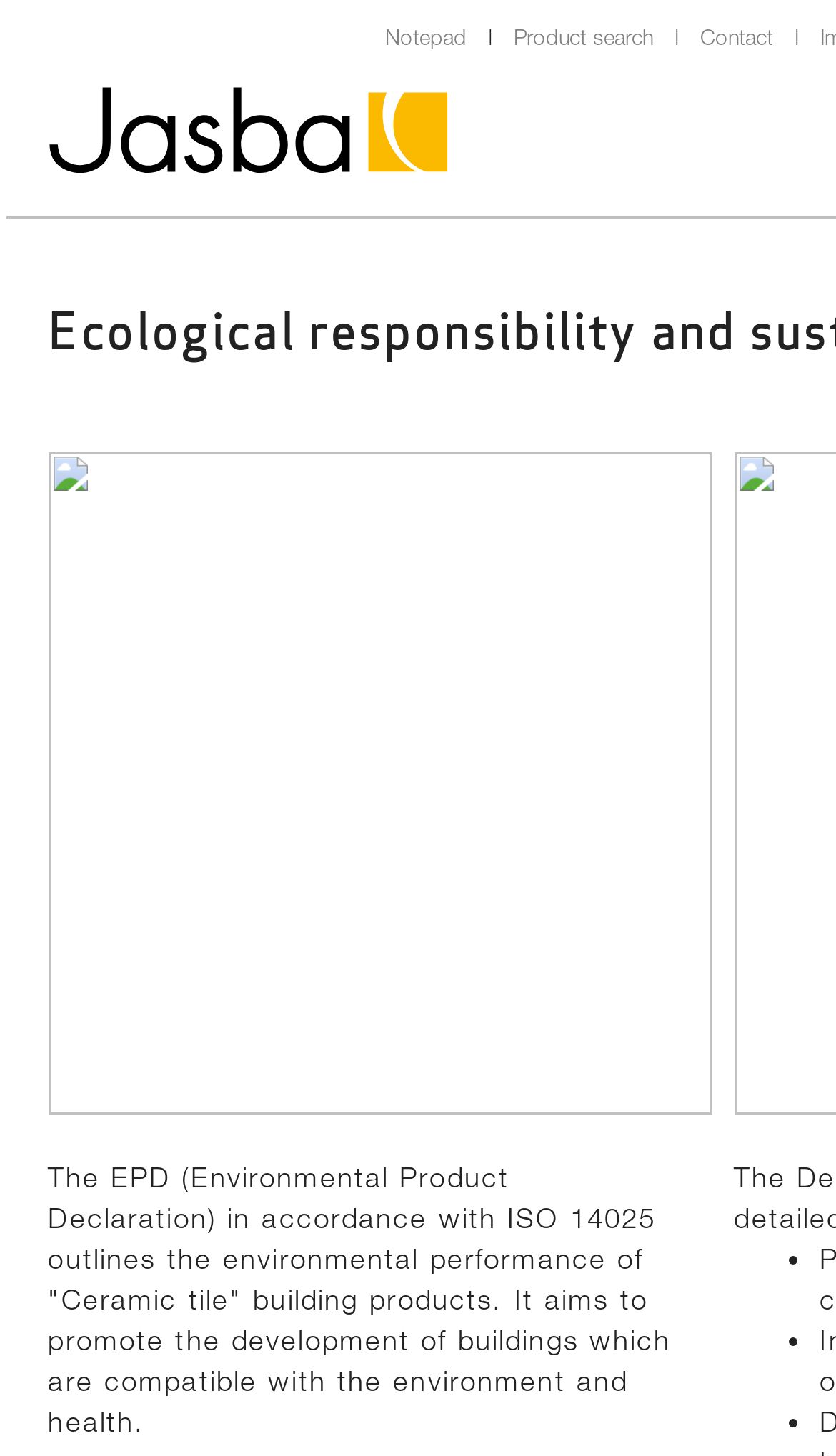Refer to the element description Notepad and identify the corresponding bounding box in the screenshot. Format the coordinates as (top-left x, top-left y, bottom-right x, bottom-right y) with values in the range of 0 to 1.

[0.461, 0.016, 0.558, 0.034]